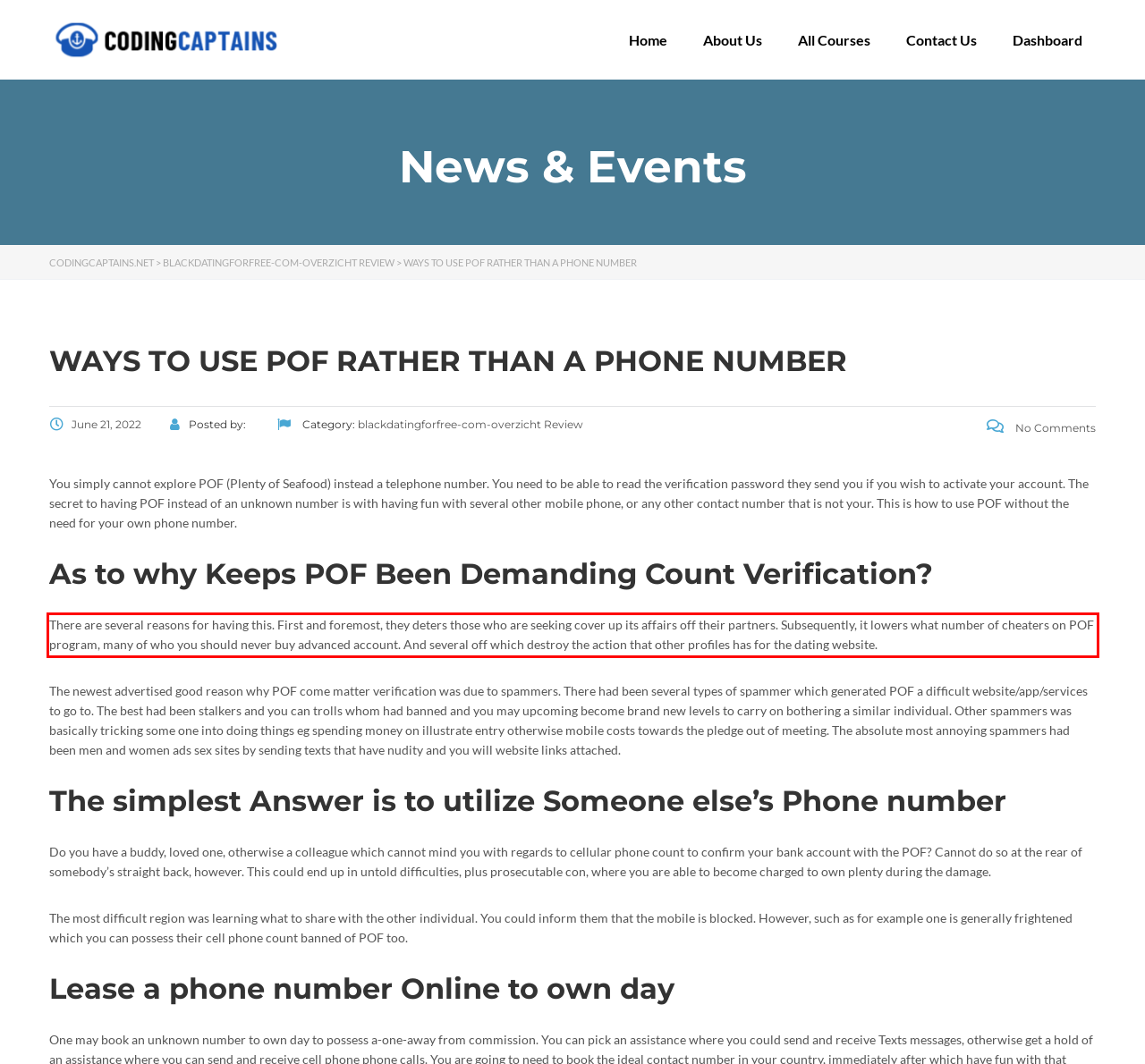Analyze the webpage screenshot and use OCR to recognize the text content in the red bounding box.

There are several reasons for having this. First and foremost, they deters those who are seeking cover up its affairs off their partners. Subsequently, it lowers what number of cheaters on POF program, many of who you should never buy advanced account. And several off which destroy the action that other profiles has for the dating website.